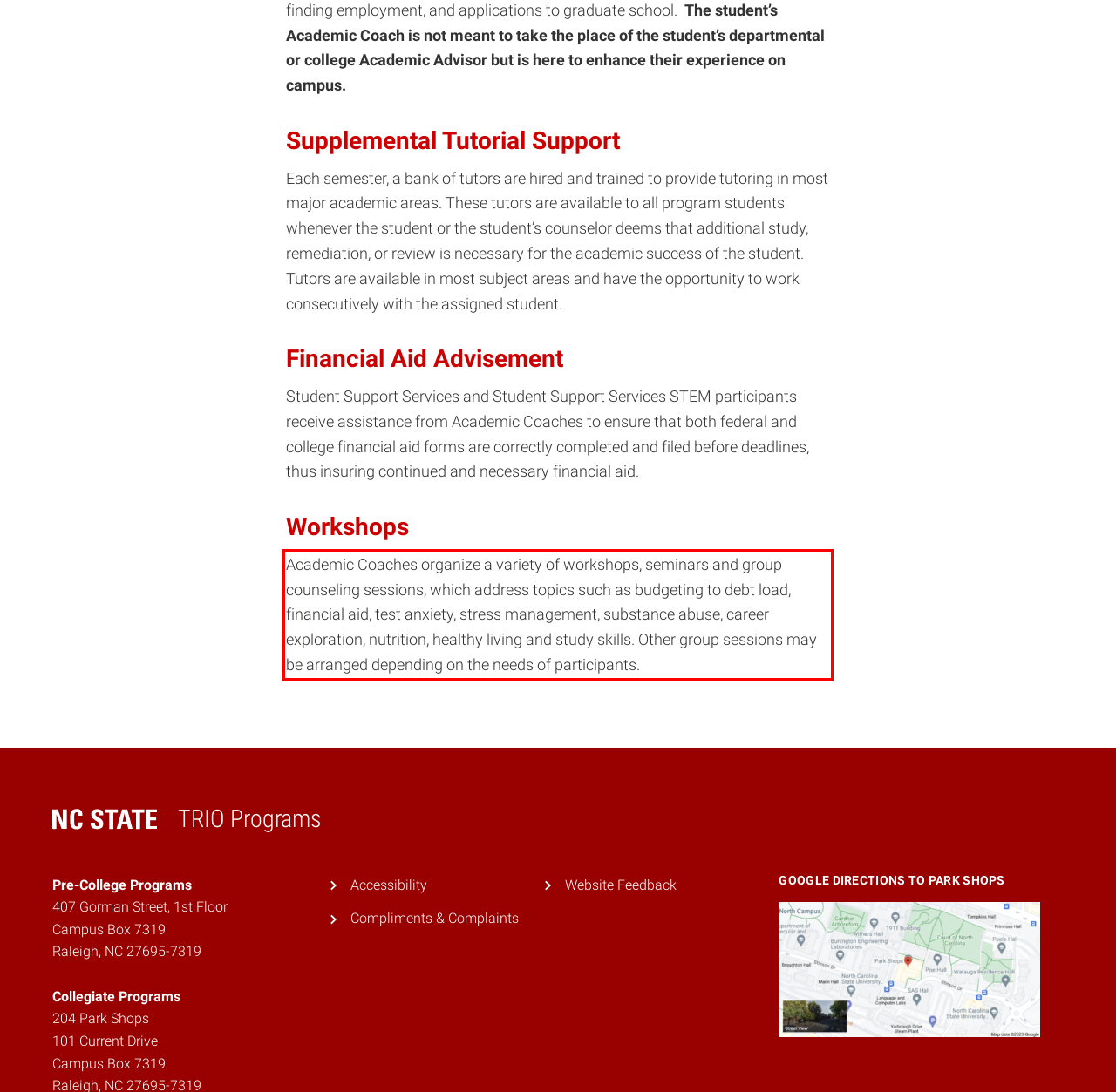Locate the red bounding box in the provided webpage screenshot and use OCR to determine the text content inside it.

Academic Coaches organize a variety of workshops, seminars and group counseling sessions, which address topics such as budgeting to debt load, financial aid, test anxiety, stress management, substance abuse, career exploration, nutrition, healthy living and study skills. Other group sessions may be arranged depending on the needs of participants.